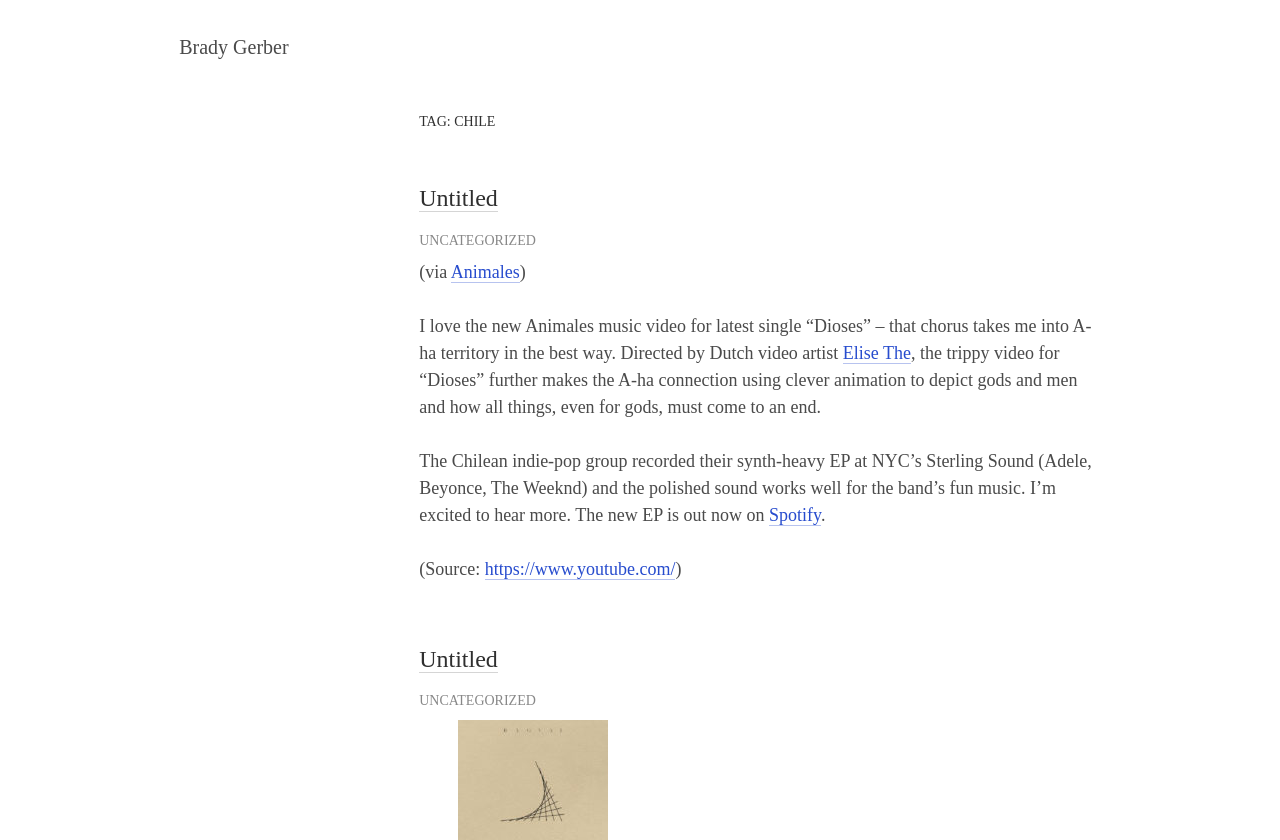Identify the bounding box for the UI element described as: "Animales". The coordinates should be four float numbers between 0 and 1, i.e., [left, top, right, bottom].

[0.352, 0.311, 0.406, 0.336]